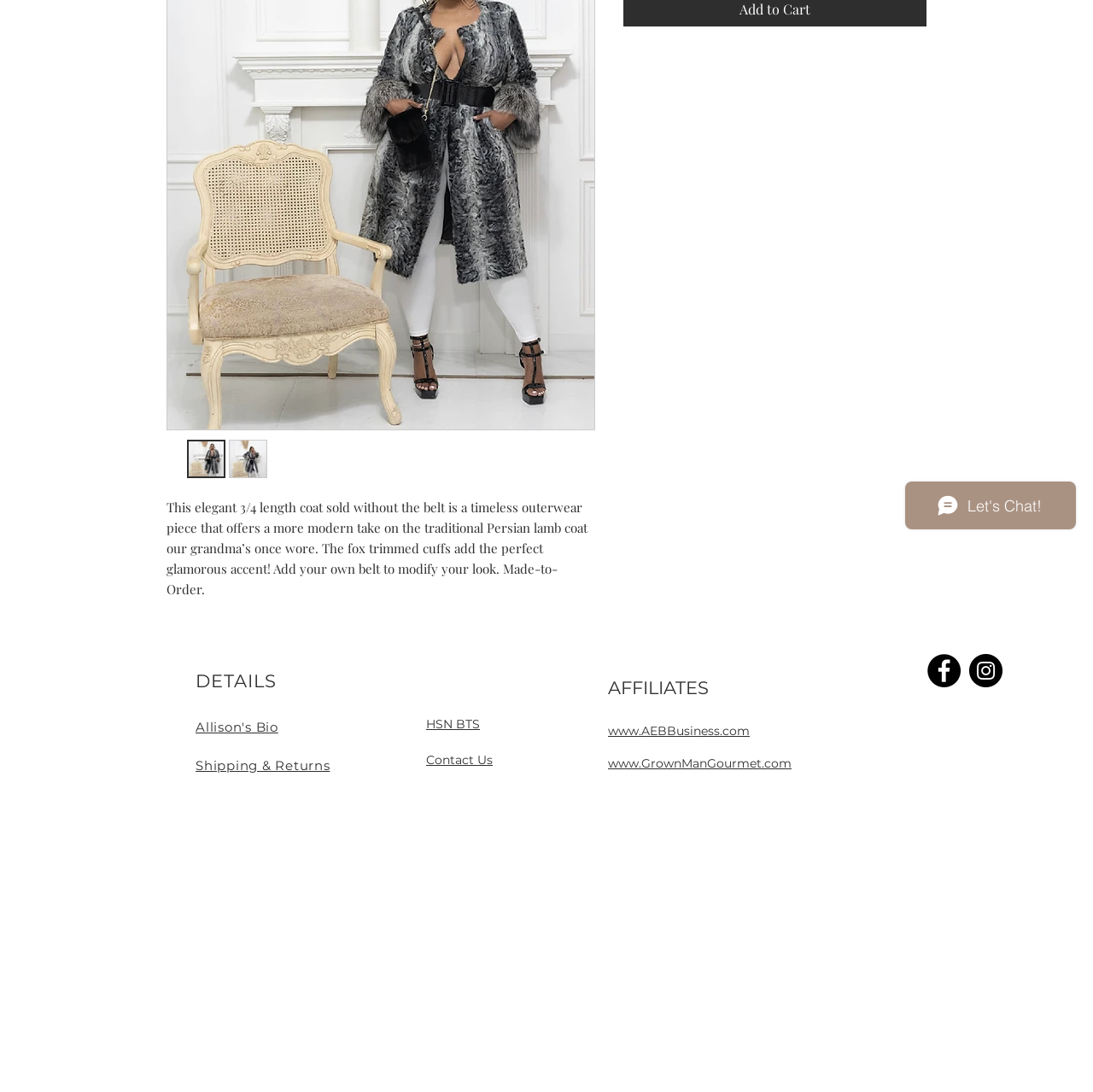Bounding box coordinates are specified in the format (top-left x, top-left y, bottom-right x, bottom-right y). All values are floating point numbers bounded between 0 and 1. Please provide the bounding box coordinate of the region this sentence describes: HSN BTS

[0.39, 0.656, 0.439, 0.67]